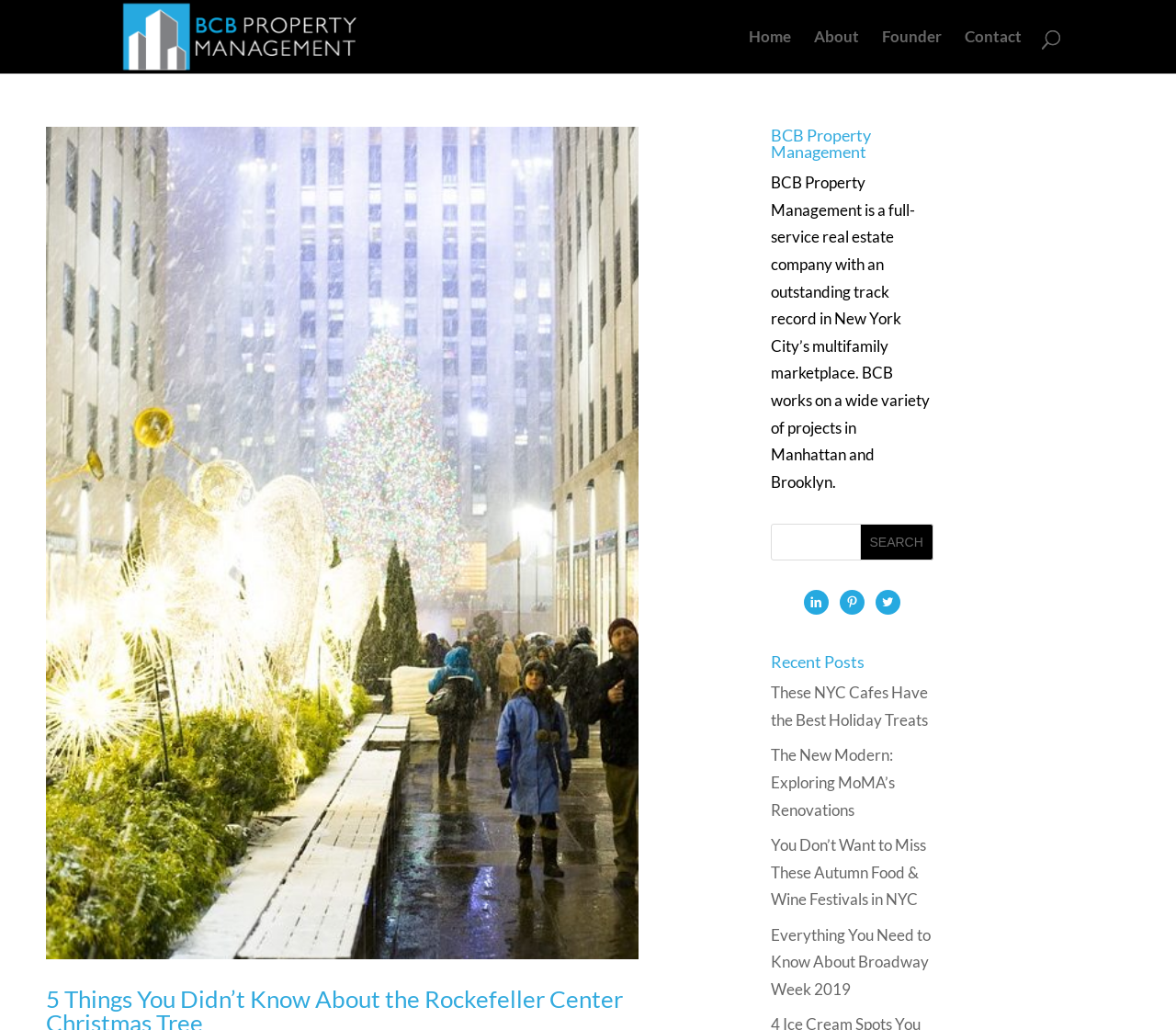Find the bounding box coordinates of the element you need to click on to perform this action: 'Read the About page'. The coordinates should be represented by four float values between 0 and 1, in the format [left, top, right, bottom].

[0.692, 0.029, 0.73, 0.071]